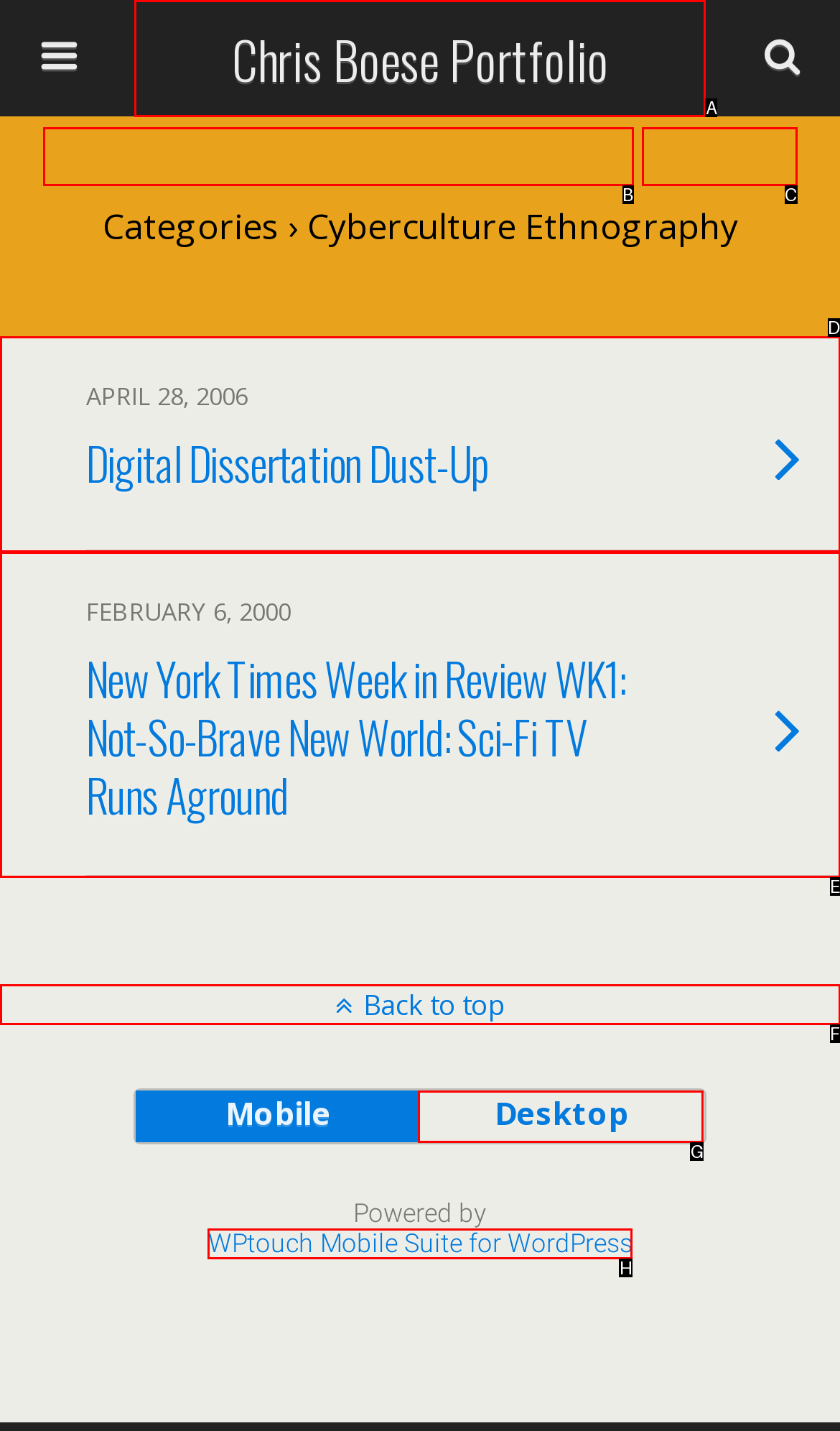Choose the letter of the option that needs to be clicked to perform the task: go back to top. Answer with the letter.

F